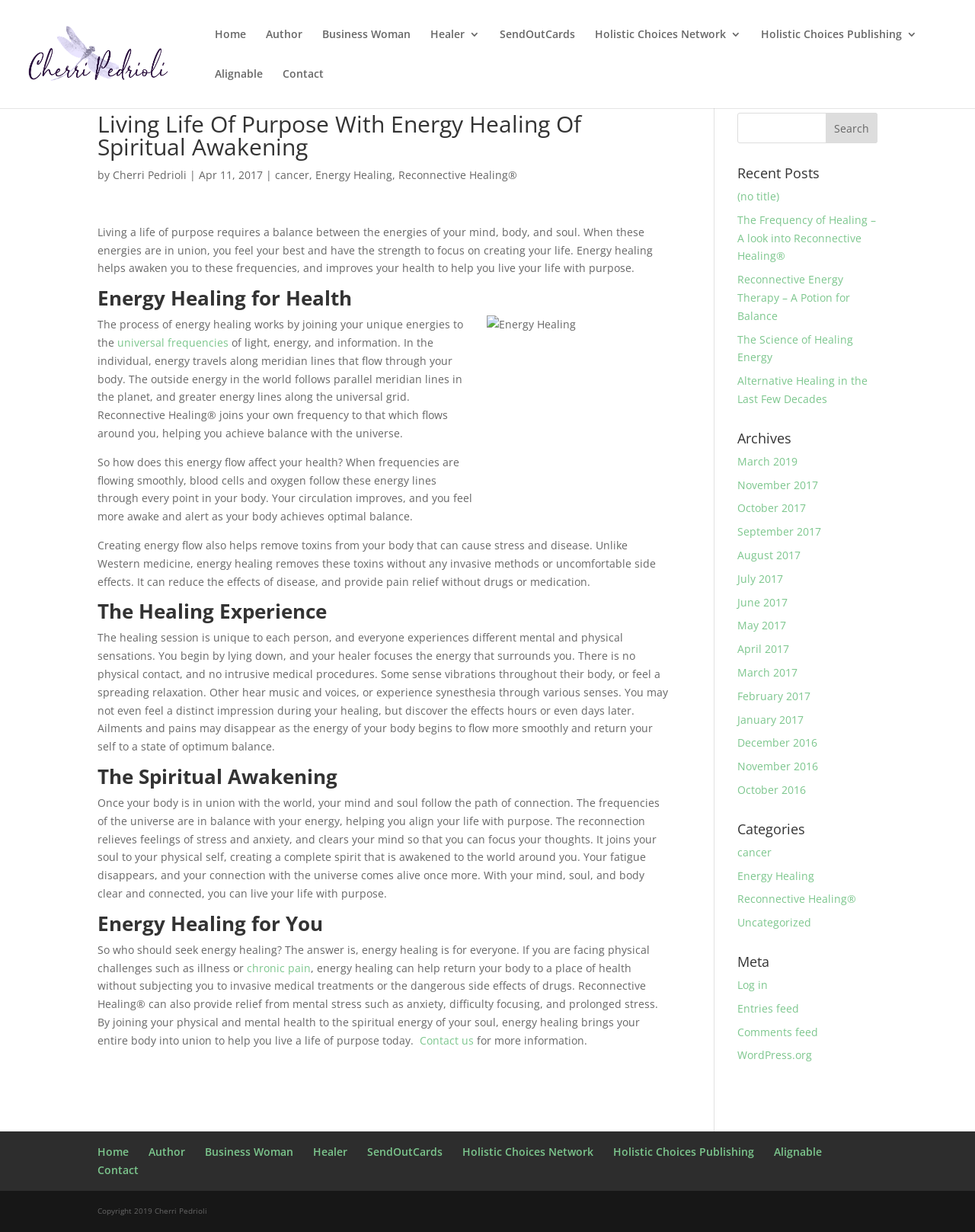Give a full account of the webpage's elements and their arrangement.

This webpage is about living a life of purpose through energy healing and spiritual awakening. At the top, there is a navigation menu with links to "Home", "Author", "Business Woman", "Healer", "SendOutCards", "Holistic Choices Network", "Holistic Choices Publishing", "Alignable", and "Contact". Below the navigation menu, there is an article with a heading "Living Life Of Purpose With Energy Healing Of Spiritual Awakening" and a subheading "by Cherri Pedrioli | Apr 11, 2017". The article discusses the importance of balancing the energies of the mind, body, and soul to live a life of purpose.

The article is divided into several sections, including "Energy Healing for Health", "The Healing Experience", "The Spiritual Awakening", and "Energy Healing for You". Each section provides information on how energy healing can help individuals achieve balance and live a life of purpose. There are also several links to related topics, such as "cancer", "Energy Healing", and "Reconnective Healing®".

On the right side of the page, there is a search bar and a section titled "Recent Posts" with links to several articles. Below that, there is a section titled "Archives" with links to articles from different months and years. Further down, there is a section titled "Categories" with links to articles categorized by topics such as "cancer", "Energy Healing", and "Reconnective Healing®". Finally, there is a section titled "Meta" with links to "Log in", "Entries feed", "Comments feed", and "WordPress.org".

At the very bottom of the page, there is a footer with links to "Home", "Author", "Business Woman", "Healer", and "SendOutCards".